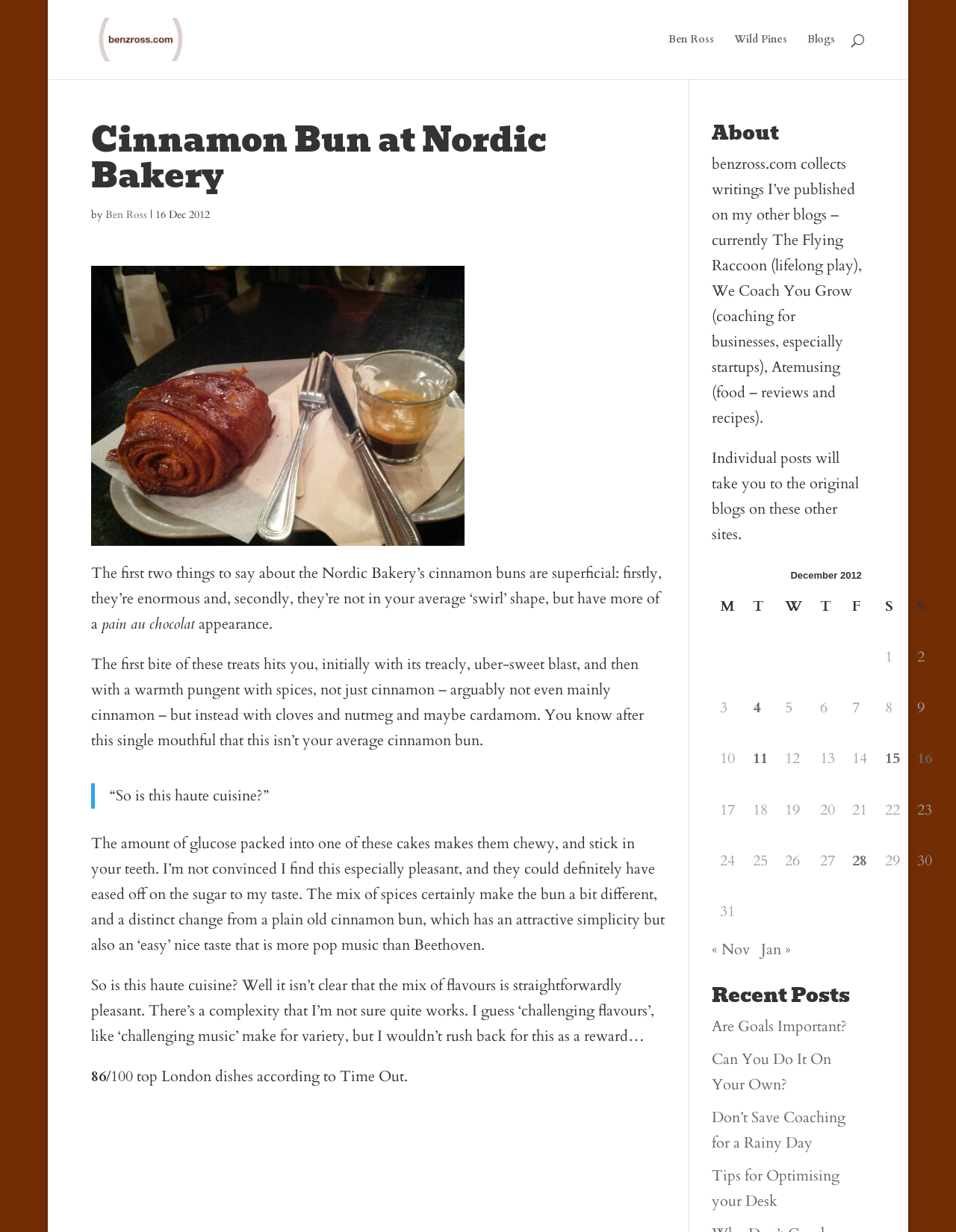What is the name of the bakery?
Please provide a detailed and thorough answer to the question.

The name of the bakery can be found in the title of the article, which is 'Cinnamon Bun at Nordic Bakery'. This indicates that the bakery being referred to is the Nordic Bakery.